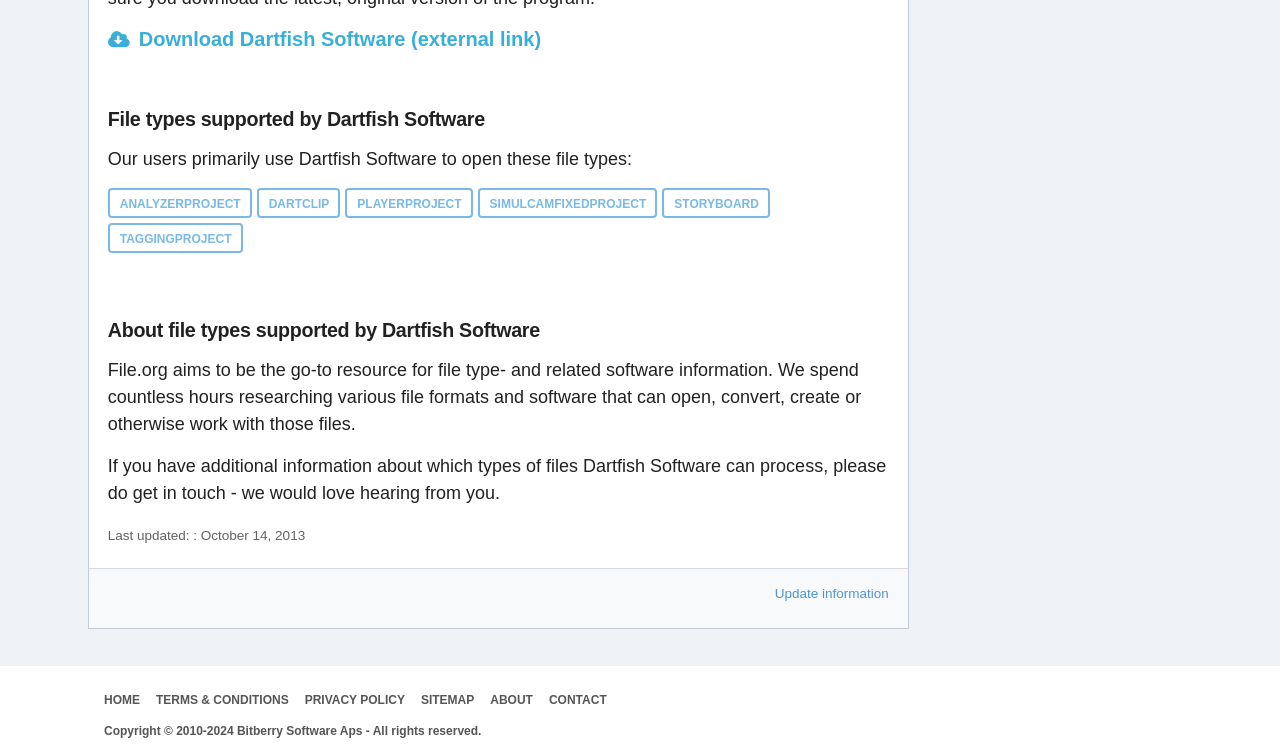Could you specify the bounding box coordinates for the clickable section to complete the following instruction: "Contact us"?

[0.429, 0.92, 0.474, 0.939]